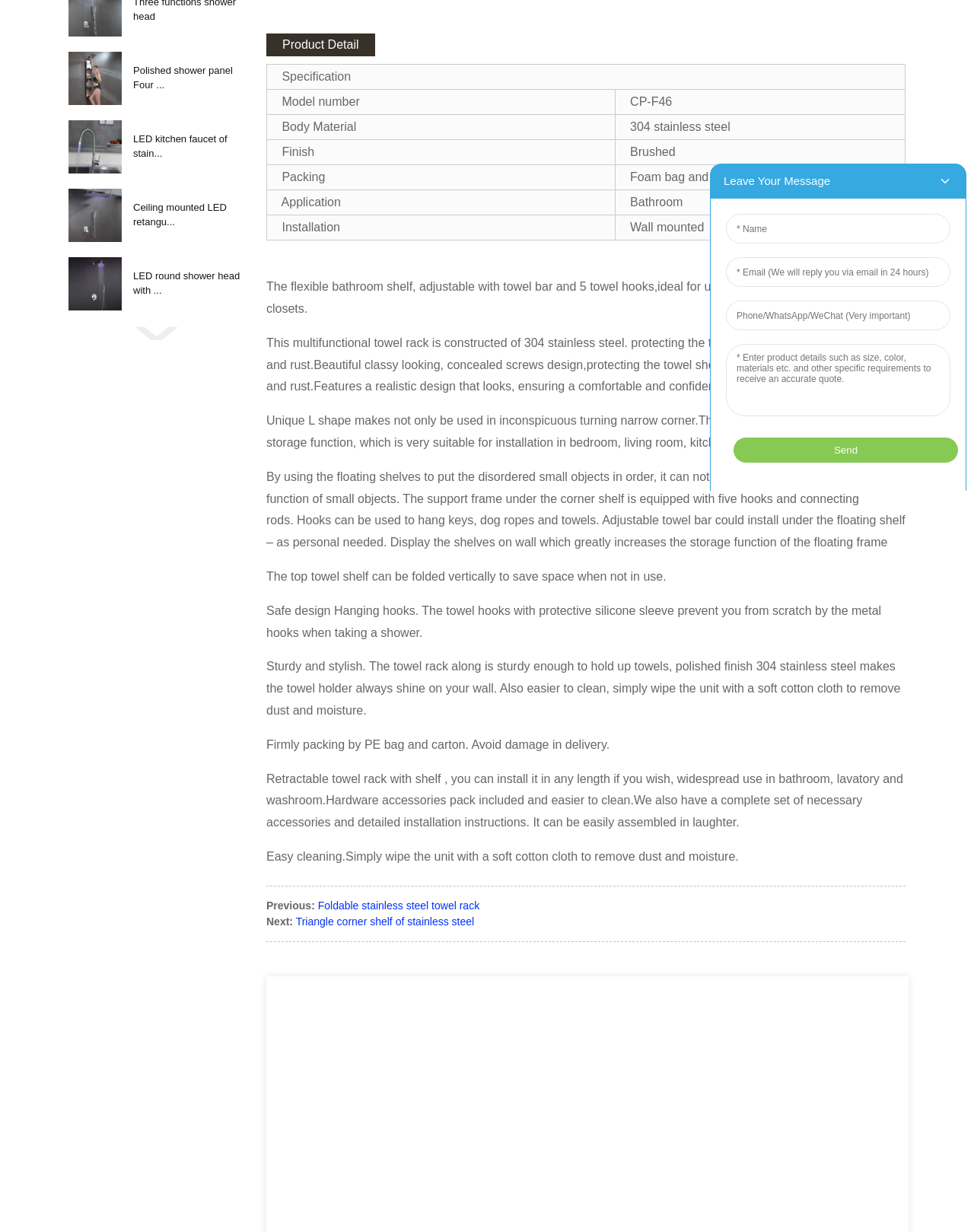Given the element description, predict the bounding box coordinates in the format (top-left x, top-left y, bottom-right x, bottom-right y), using floating point numbers between 0 and 1: Ceiling mounted LED retangu...

[0.137, 0.163, 0.25, 0.186]